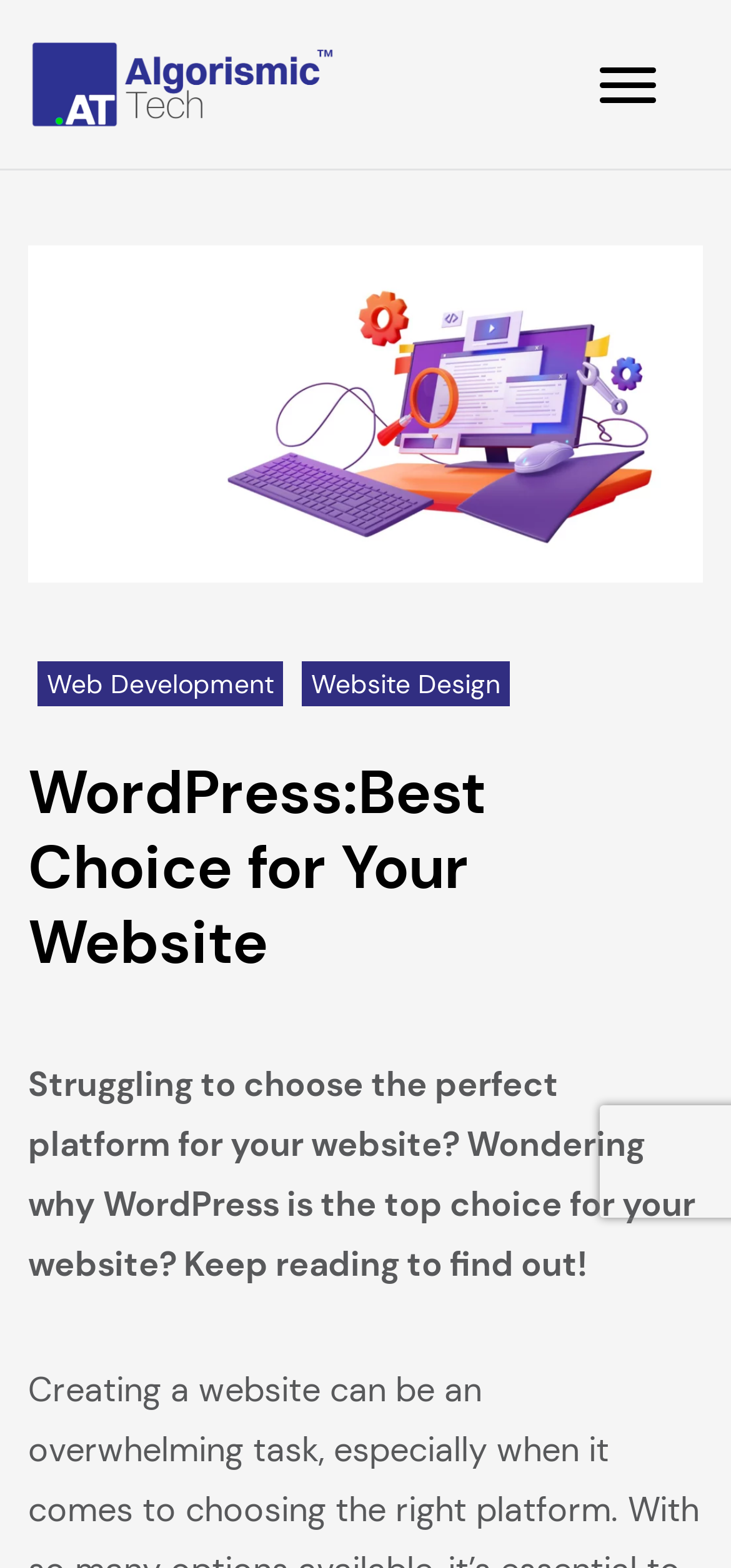Identify and provide the main heading of the webpage.

WordPress:Best Choice for Your Website